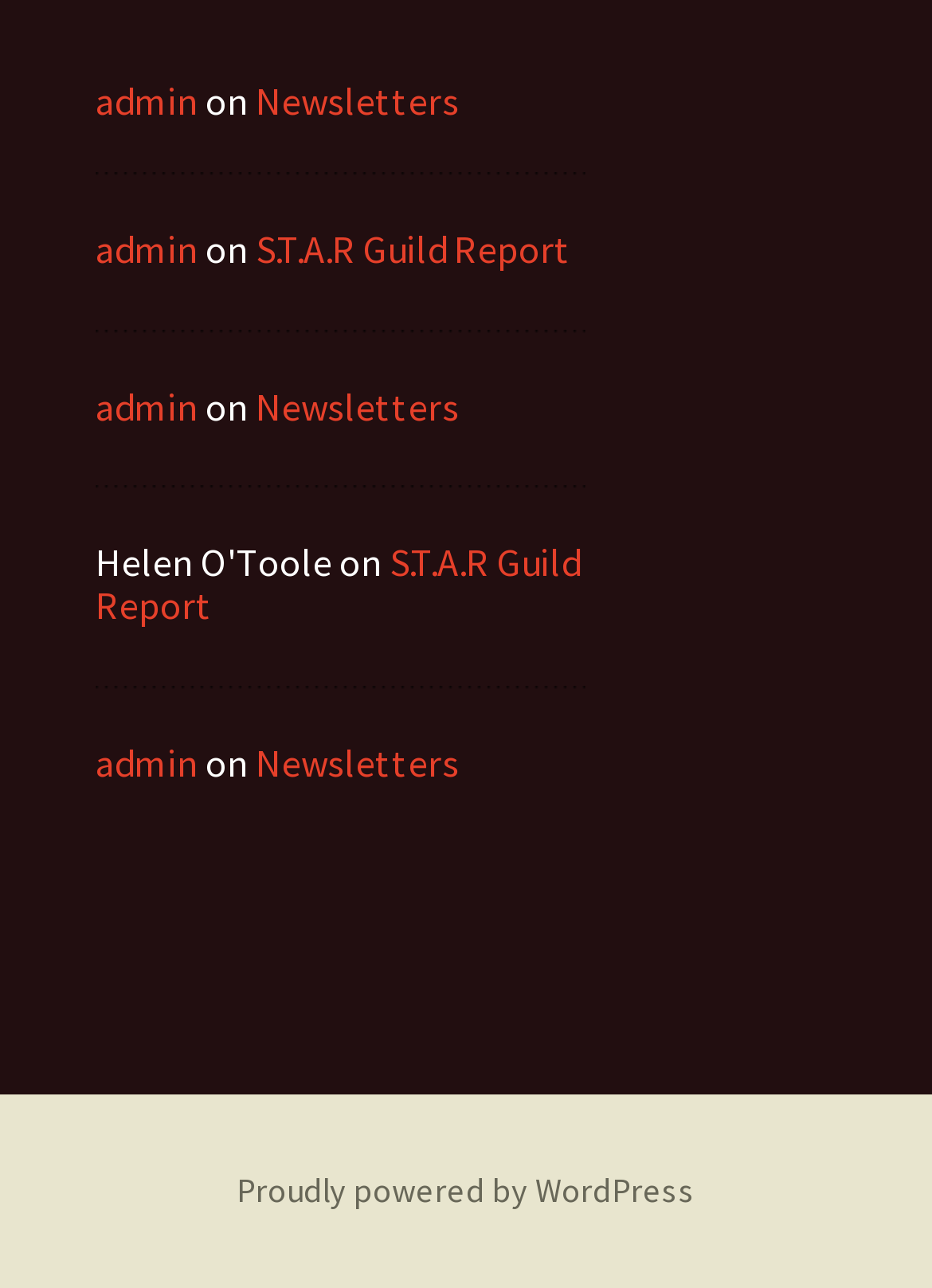Kindly determine the bounding box coordinates of the area that needs to be clicked to fulfill this instruction: "view S.T.A.R Guild Report".

[0.274, 0.175, 0.613, 0.212]